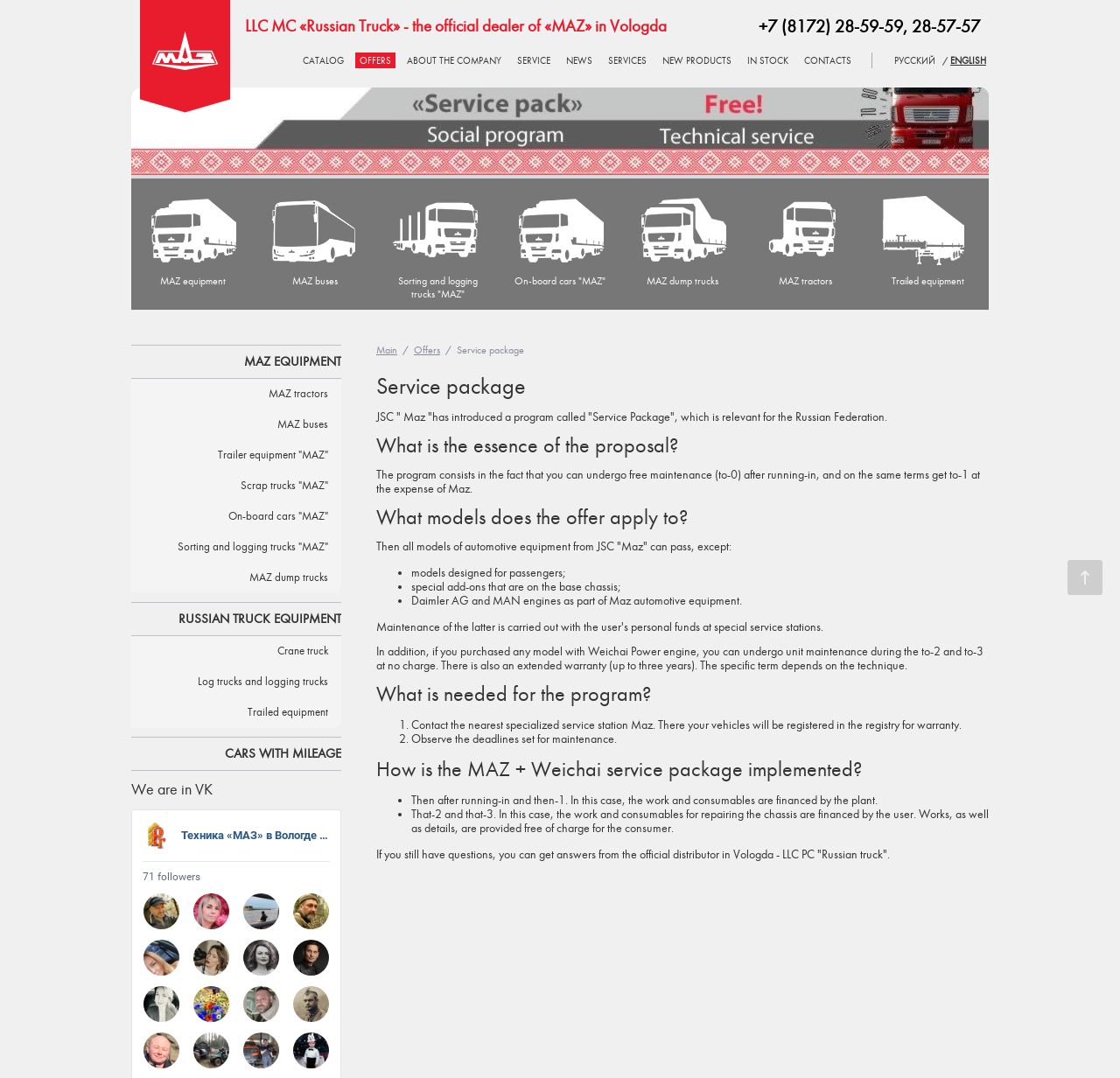Find and indicate the bounding box coordinates of the region you should select to follow the given instruction: "Click the 'NEWS' link".

[0.502, 0.049, 0.533, 0.063]